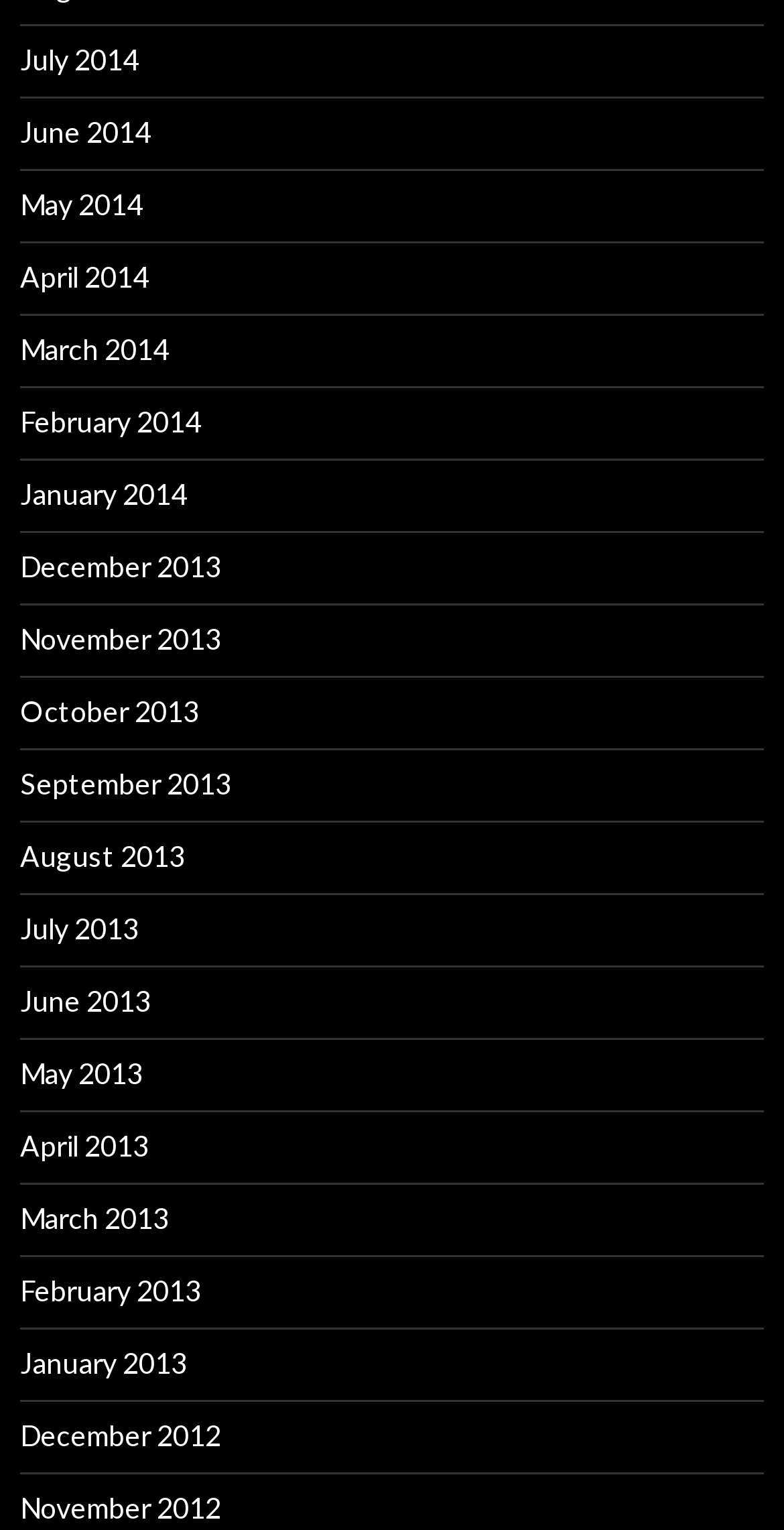Determine the bounding box coordinates (top-left x, top-left y, bottom-right x, bottom-right y) of the UI element described in the following text: August 2013

[0.026, 0.548, 0.236, 0.571]